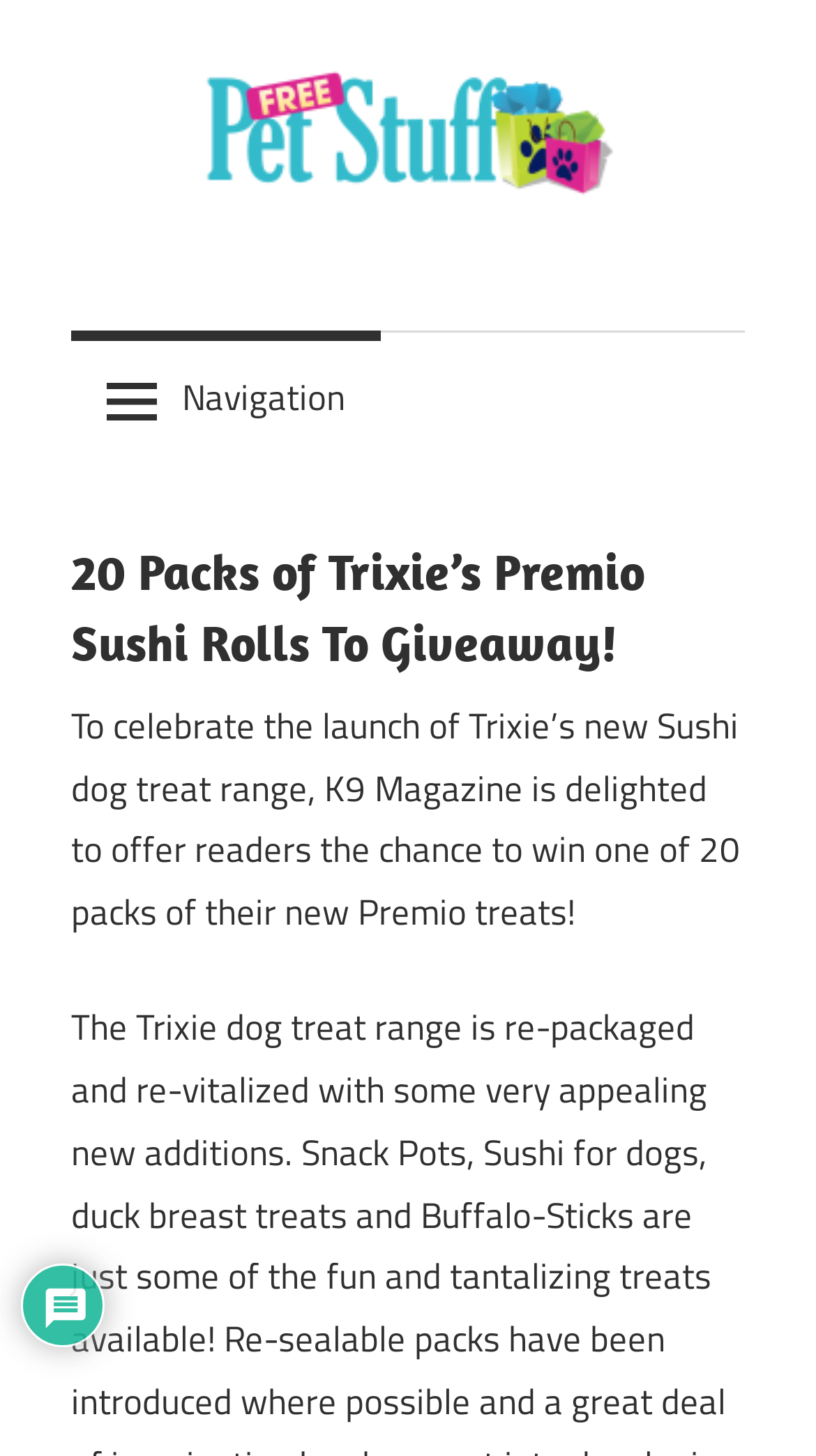What is the website offering to its readers?
Look at the image and answer the question using a single word or phrase.

A chance to win